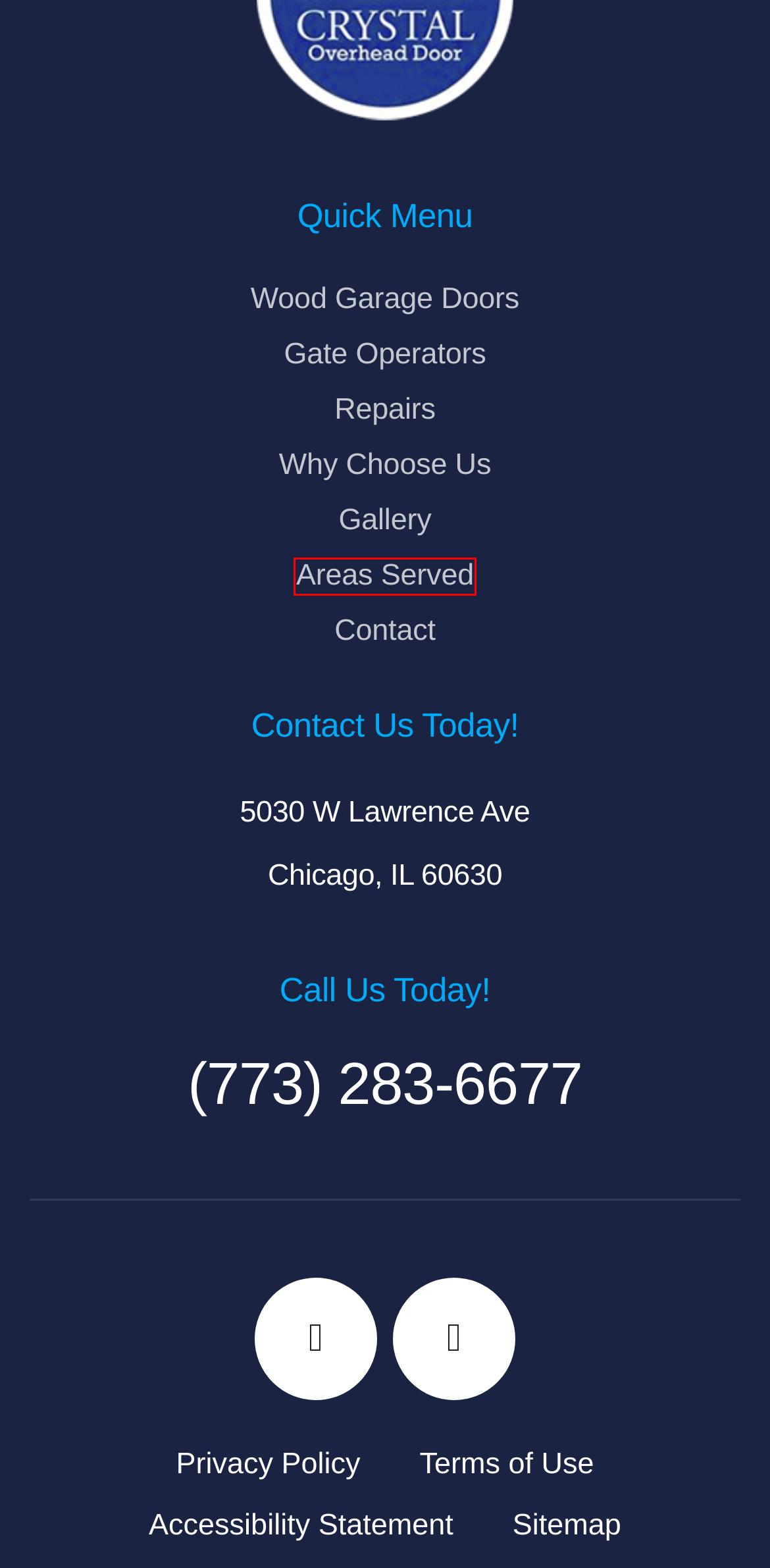You are provided with a screenshot of a webpage containing a red rectangle bounding box. Identify the webpage description that best matches the new webpage after the element in the bounding box is clicked. Here are the potential descriptions:
A. Custom Garage Doors in Chicago, IL
B. Terms of Use - Crystal Overhead Door
C. Sitemap - Crystal Overhead Door
D. Residential Garage Door Services | Chicago, IL
E. Accessibility Statement - Crystal Overhead Door
F. Privacy Policy - Crystal Overhead Door
G. Contact Us | Chicago, IL
H. Locations Served - Crystal Overhead Door

H